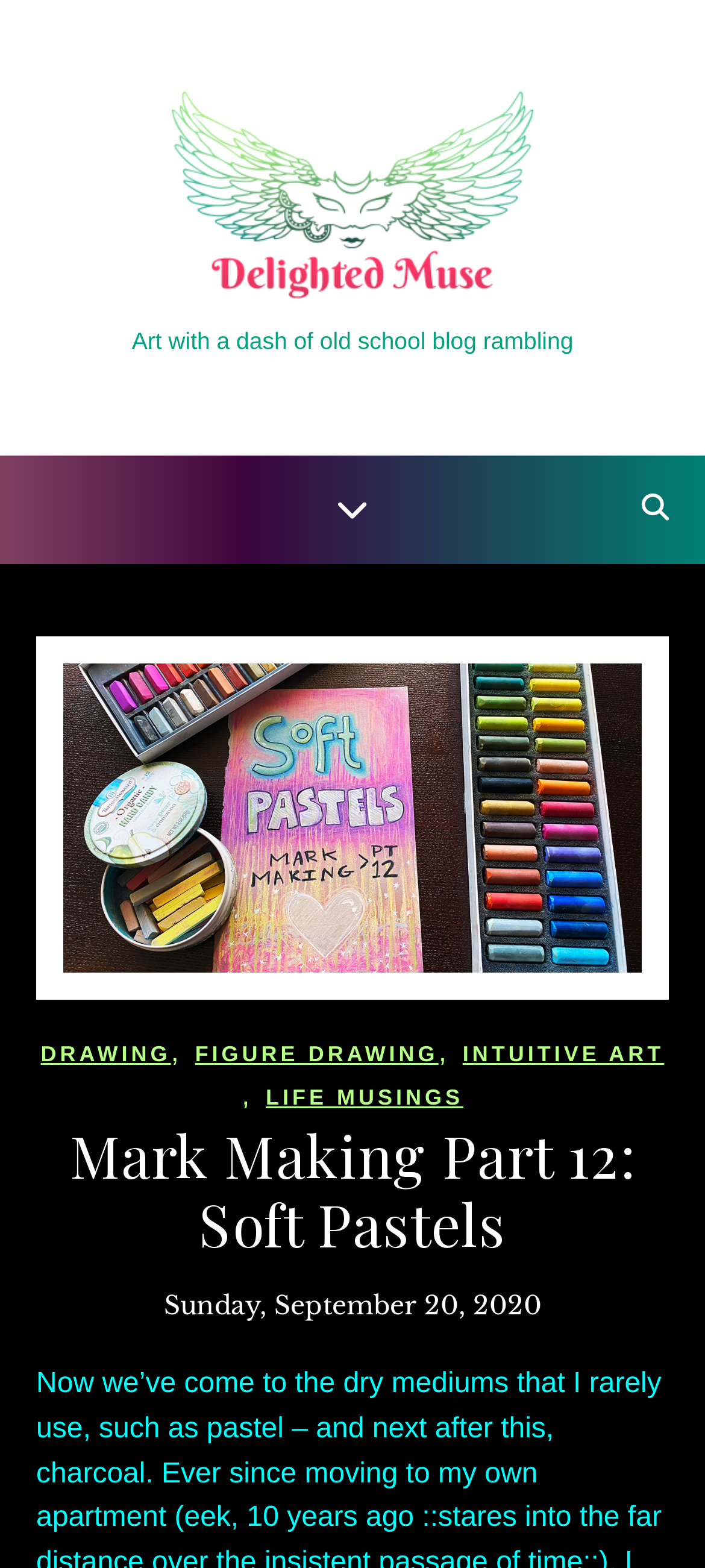Given the webpage screenshot, identify the bounding box of the UI element that matches this description: "Intuitive Art".

[0.656, 0.658, 0.942, 0.686]